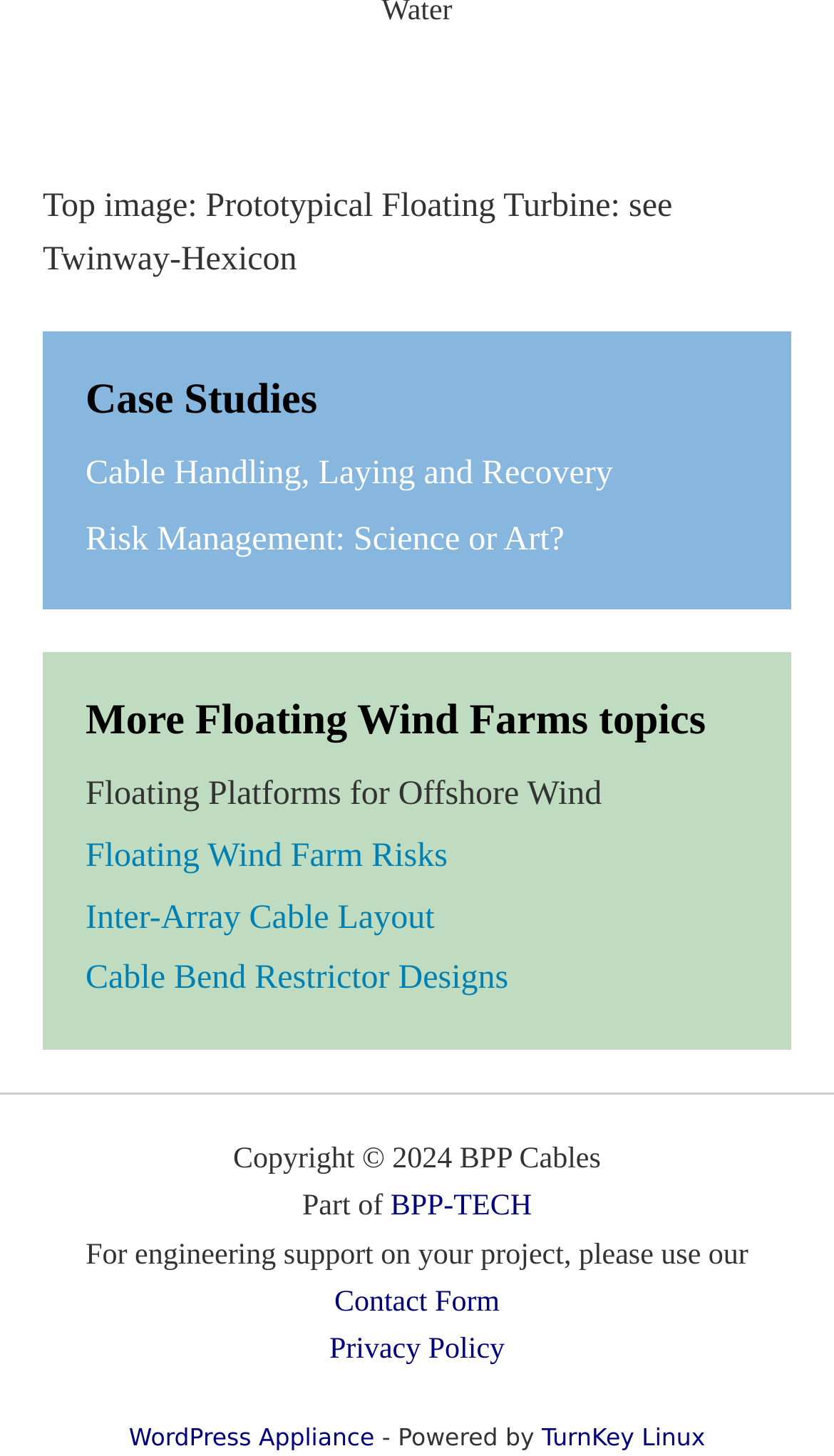Bounding box coordinates are to be given in the format (top-left x, top-left y, bottom-right x, bottom-right y). All values must be floating point numbers between 0 and 1. Provide the bounding box coordinate for the UI element described as: Contact Form

[0.401, 0.884, 0.599, 0.906]